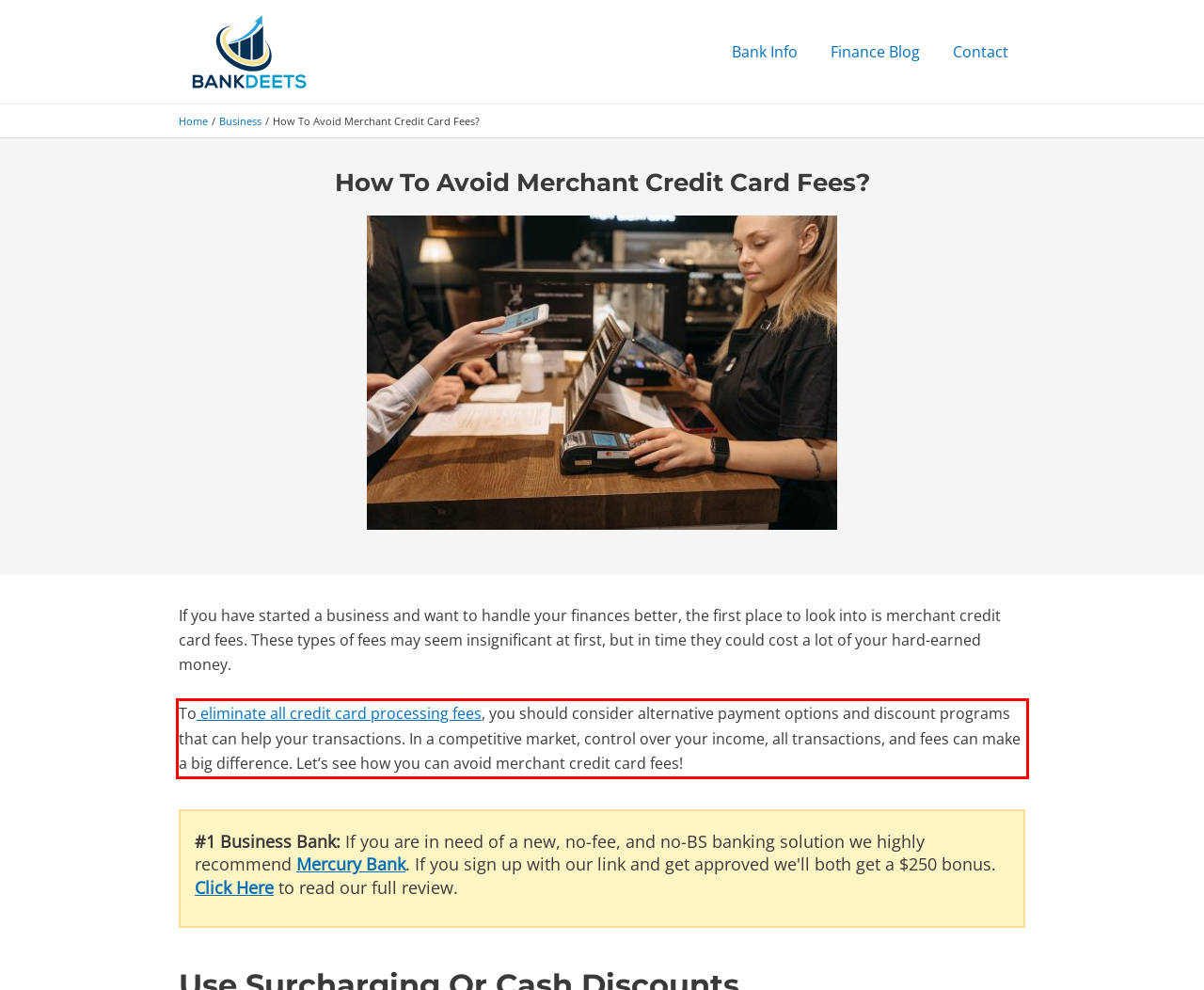Given a webpage screenshot with a red bounding box, perform OCR to read and deliver the text enclosed by the red bounding box.

To eliminate all credit card processing fees, you should consider alternative payment options and discount programs that can help your transactions. In a competitive market, control over your income, all transactions, and fees can make a big difference. Let’s see how you can avoid merchant credit card fees!